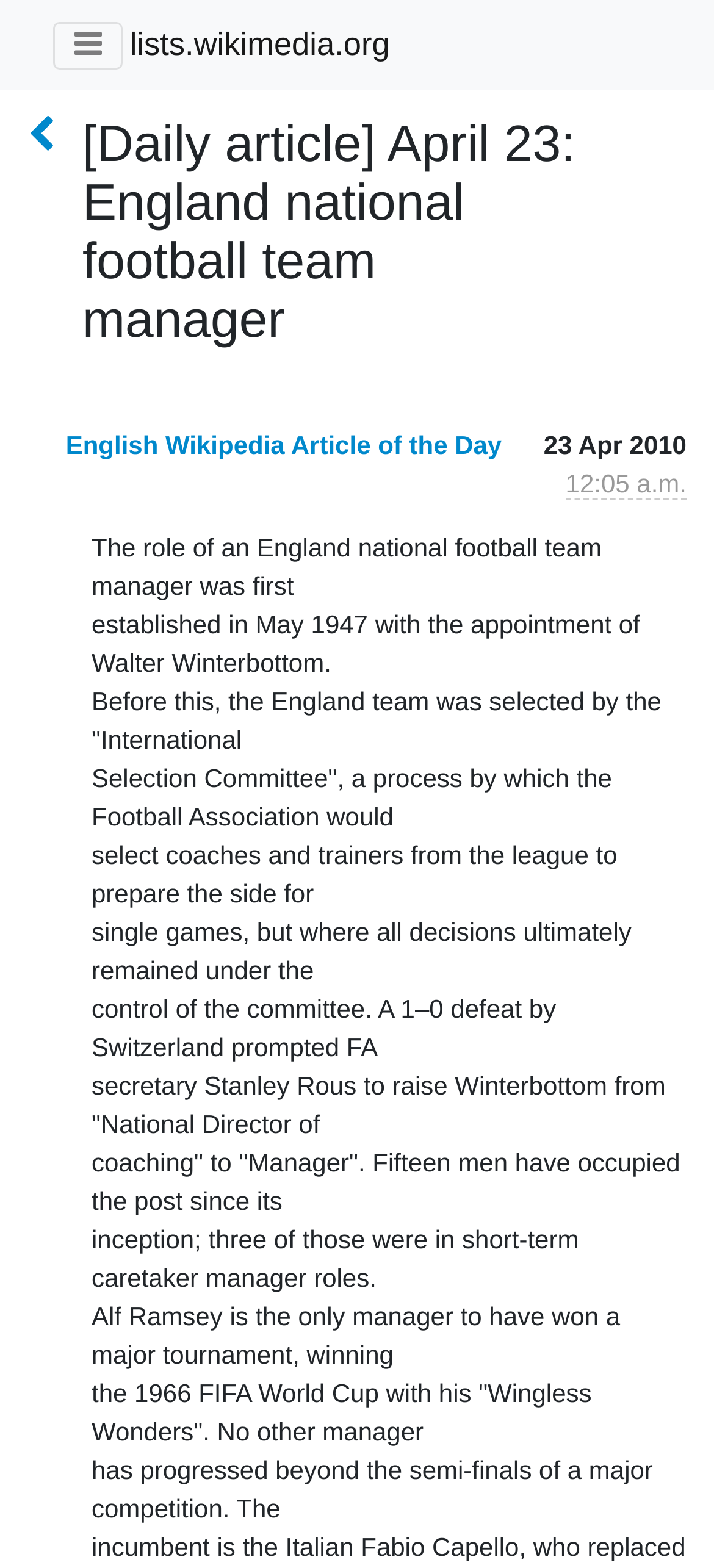What is the sender's time?
Using the image, elaborate on the answer with as much detail as possible.

I found the sender's time by looking at the generic element with the text 'Sender's time: April 22, 2010, 5:05 p.m.'. This suggests that the sender's time is 5:05 p.m. on April 22, 2010.